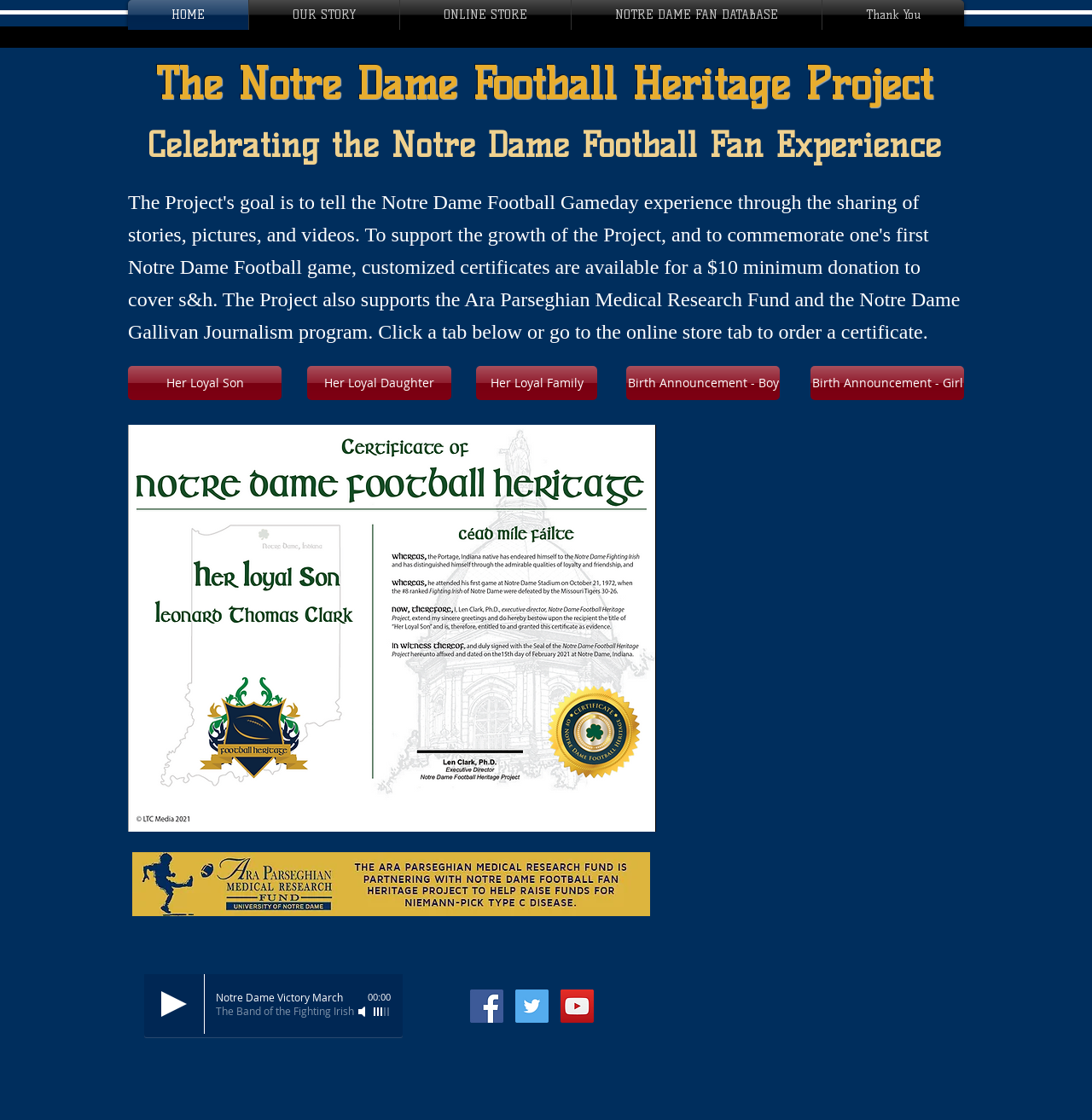Determine the bounding box coordinates of the UI element described by: "NOTRE DAME FAN DATABASE".

[0.523, 0.0, 0.752, 0.027]